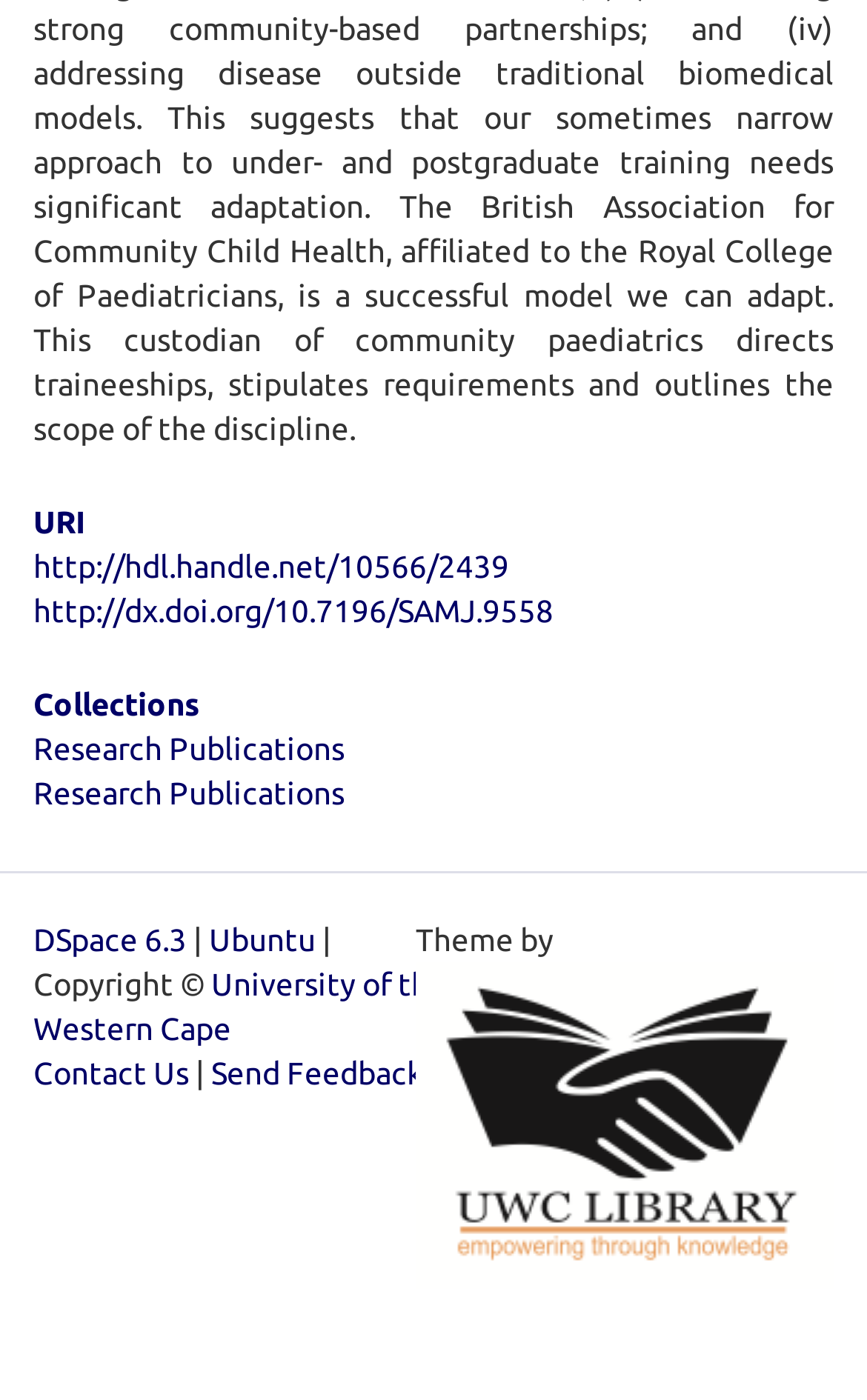Given the element description: "Ubuntu", predict the bounding box coordinates of this UI element. The coordinates must be four float numbers between 0 and 1, given as [left, top, right, bottom].

[0.241, 0.659, 0.372, 0.684]